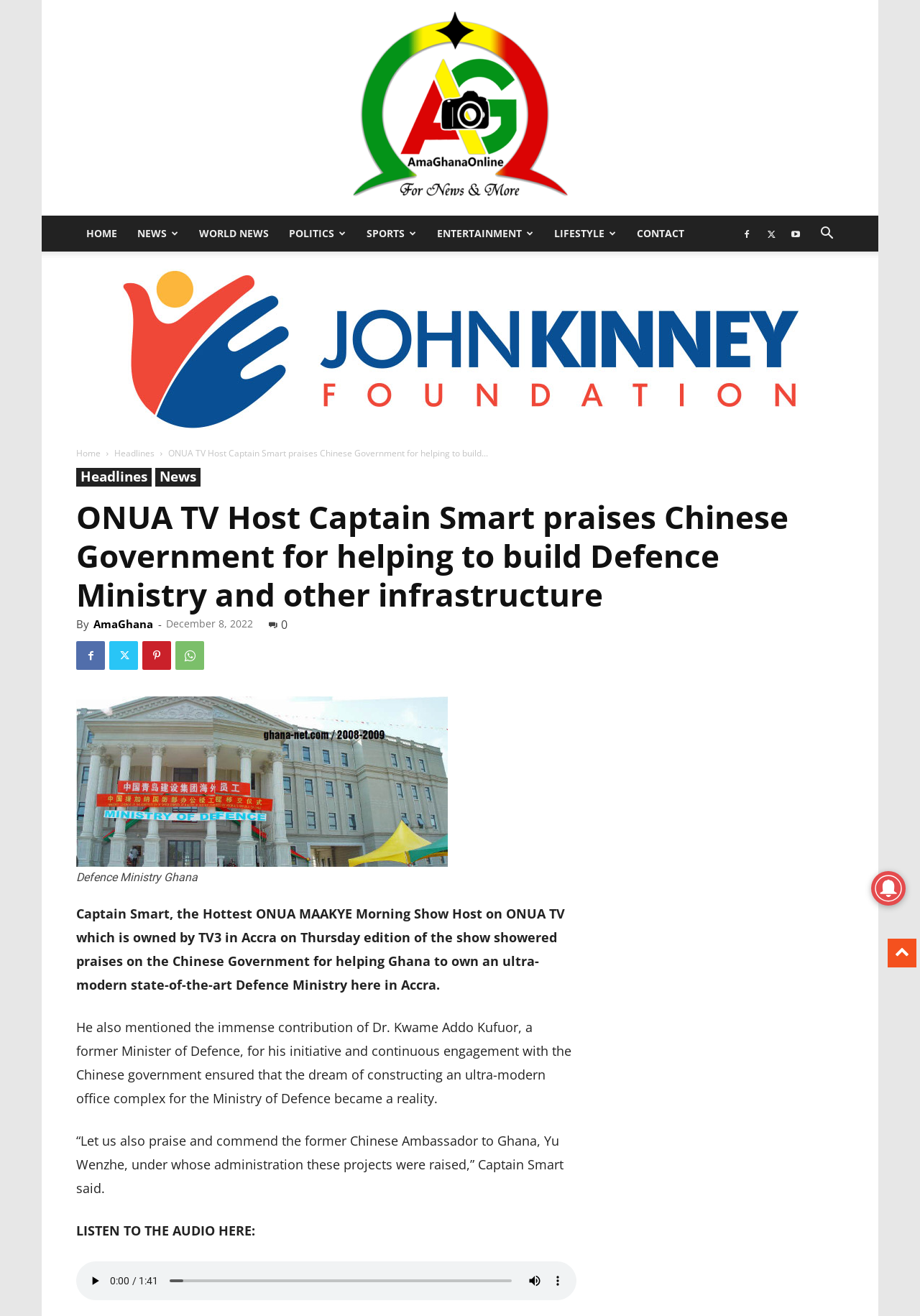Offer a detailed account of what is visible on the webpage.

This webpage appears to be a news article from AmaGhanaonline.com, with the title "ONUA TV Host Captain Smart praises Chinese Government for helping to build Defence Ministry and other infrastructure". 

At the top of the page, there is a logo of AmaGhanaonline.com, which is an image with a link to the website's homepage. Below the logo, there is a navigation menu with links to various sections of the website, including "HOME", "NEWS", "WORLD NEWS", "POLITICS", "SPORTS", "ENTERTAINMENT", "LIFESTYLE", and "CONTACT". 

To the right of the navigation menu, there are three social media links and a search button. 

The main content of the webpage is divided into two sections. The left section contains a table with a headline, a news article, and an audio player. The headline reads "ONUA TV Host Captain Smart praises Chinese Government for helping to build Defence Ministry and other infrastructure". Below the headline, there is a news article with several paragraphs of text, describing how Captain Smart, a TV host, praised the Chinese Government for helping Ghana build an ultra-modern Defence Ministry. 

The article also mentions the contributions of Dr. Kwame Addo Kufuor, a former Minister of Defence, and the former Chinese Ambassador to Ghana, Yu Wenzhe, in making the project a reality. 

Below the article, there is an audio player with a play button, a time scrubber, a mute button, and a button to show more media controls. 

The right section of the main content contains a figure with an image and a caption, which appears to be related to the Defence Ministry Ghana. 

At the bottom of the page, there is a footer section with a text "DEVELOPED BY : PROS TECHNOLOGIES :" and a list of services offered by the company, including web design, e-commerce, software, mobile app, tally software, graphic design, digital marketing, and social media promotion.